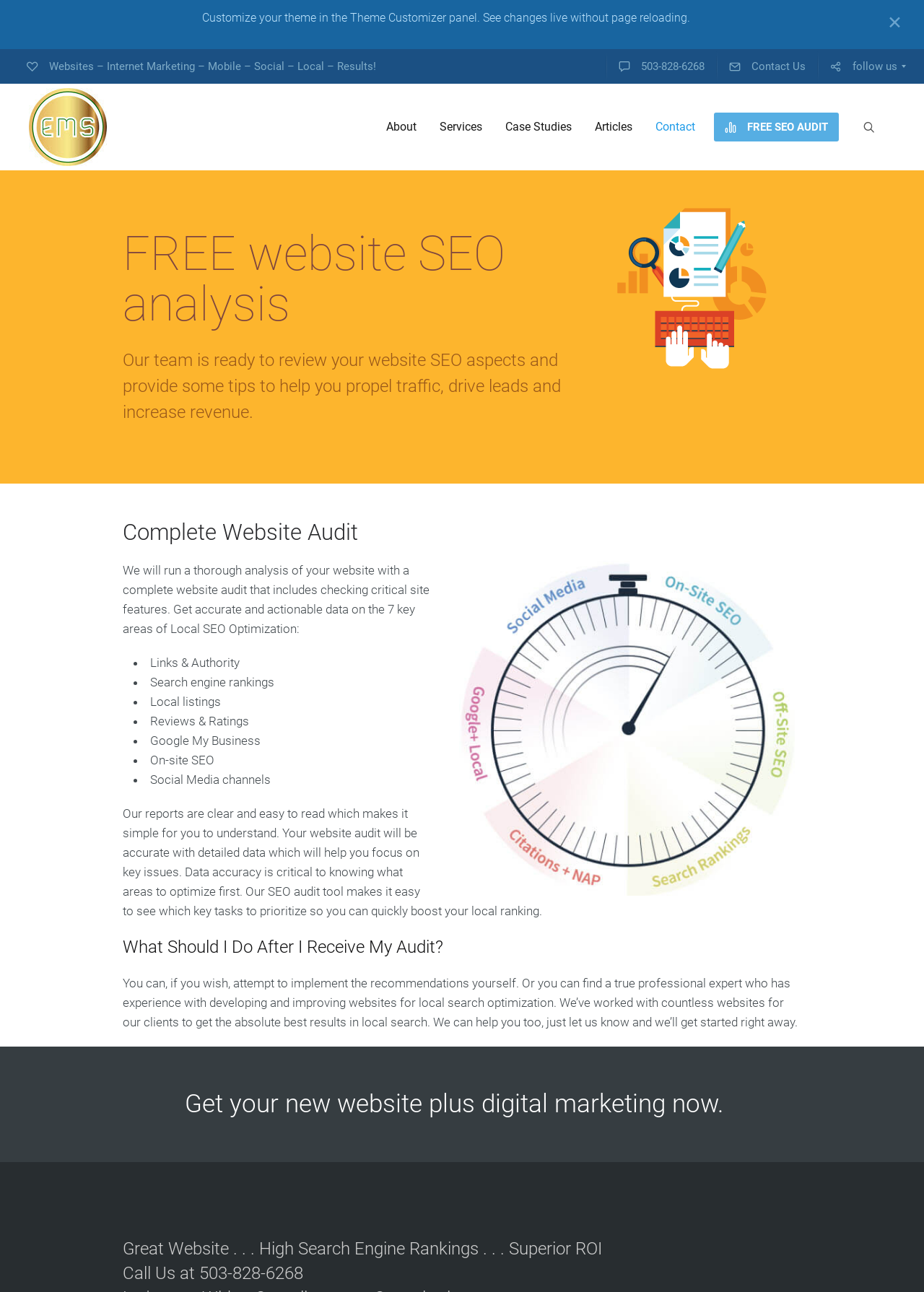Find the UI element described as: "Free SEO Audit" and predict its bounding box coordinates. Ensure the coordinates are four float numbers between 0 and 1, [left, top, right, bottom].

[0.697, 0.254, 0.719, 0.399]